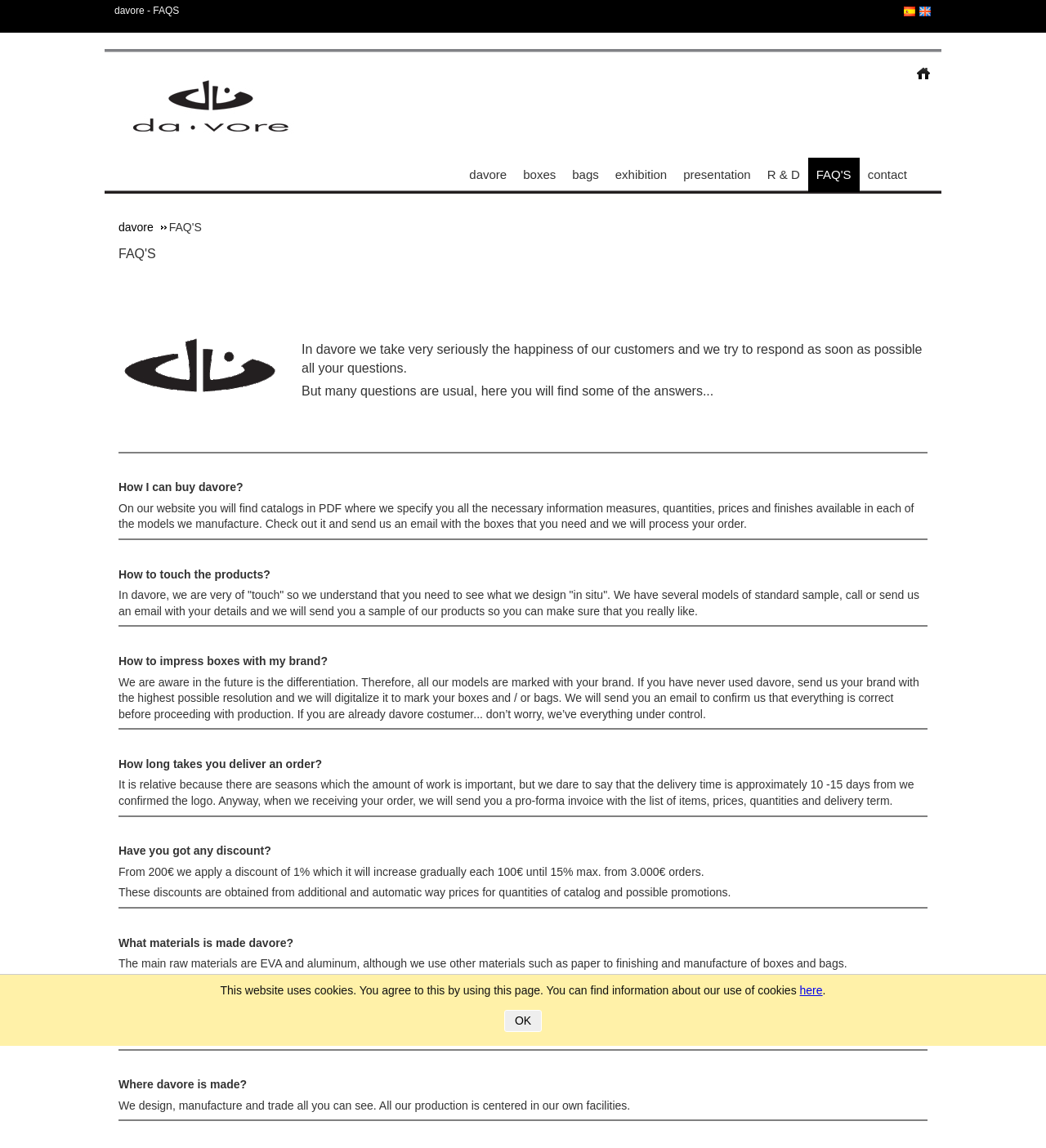Using the image as a reference, answer the following question in as much detail as possible:
Are davore's products vegan?

The webpage explicitly states that in davore, they love animals and care that their products' process doesn't contain components of animal origin, which means their products are vegan.